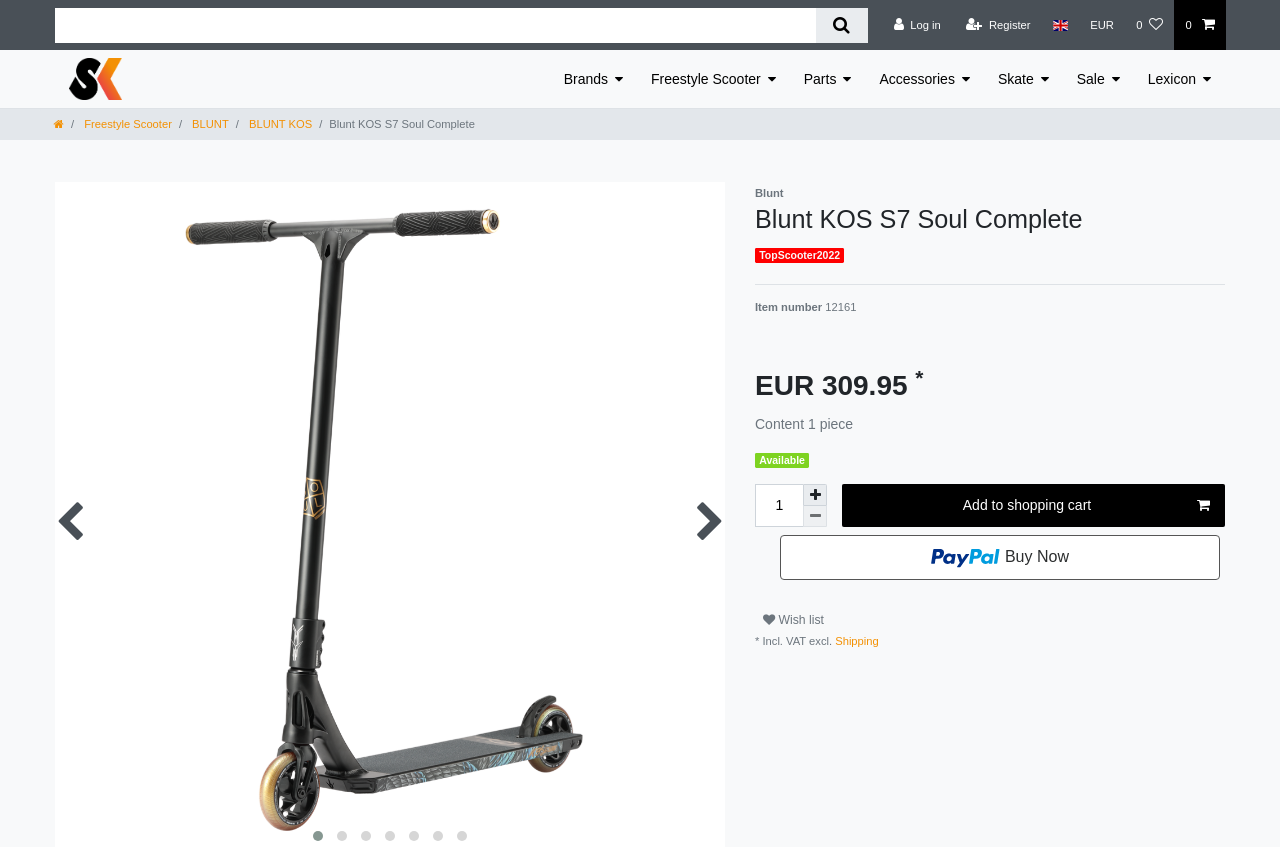Construct a comprehensive caption that outlines the webpage's structure and content.

This webpage appears to be a product page for the "Blunt KOS S7 Soul Complete" scooter. At the top, there is a search bar and a login/register section, followed by a series of links for country, currency, and wishlist options. 

Below this, there is a navigation menu with links to different categories such as brands, freestyle scooter, parts, accessories, skate, sale, and lexicon. 

The main content of the page is focused on the product, with a heading that reads "Blunt KOS S7 Soul Complete". There is a link to "TopScooter2022" below the heading, followed by a horizontal separator. 

The product information section includes the item number, price (EUR 309.95), and a note about the content being one piece. There is also a quantity input field with increase and decrease quantity buttons, and an "Add to shopping cart" button. 

On the right side of the product information section, there is an iframe for PayPal payment. Below this, there is a "Wish list" button and a note about the price including VAT but excluding shipping costs. There is also a link to shipping information.